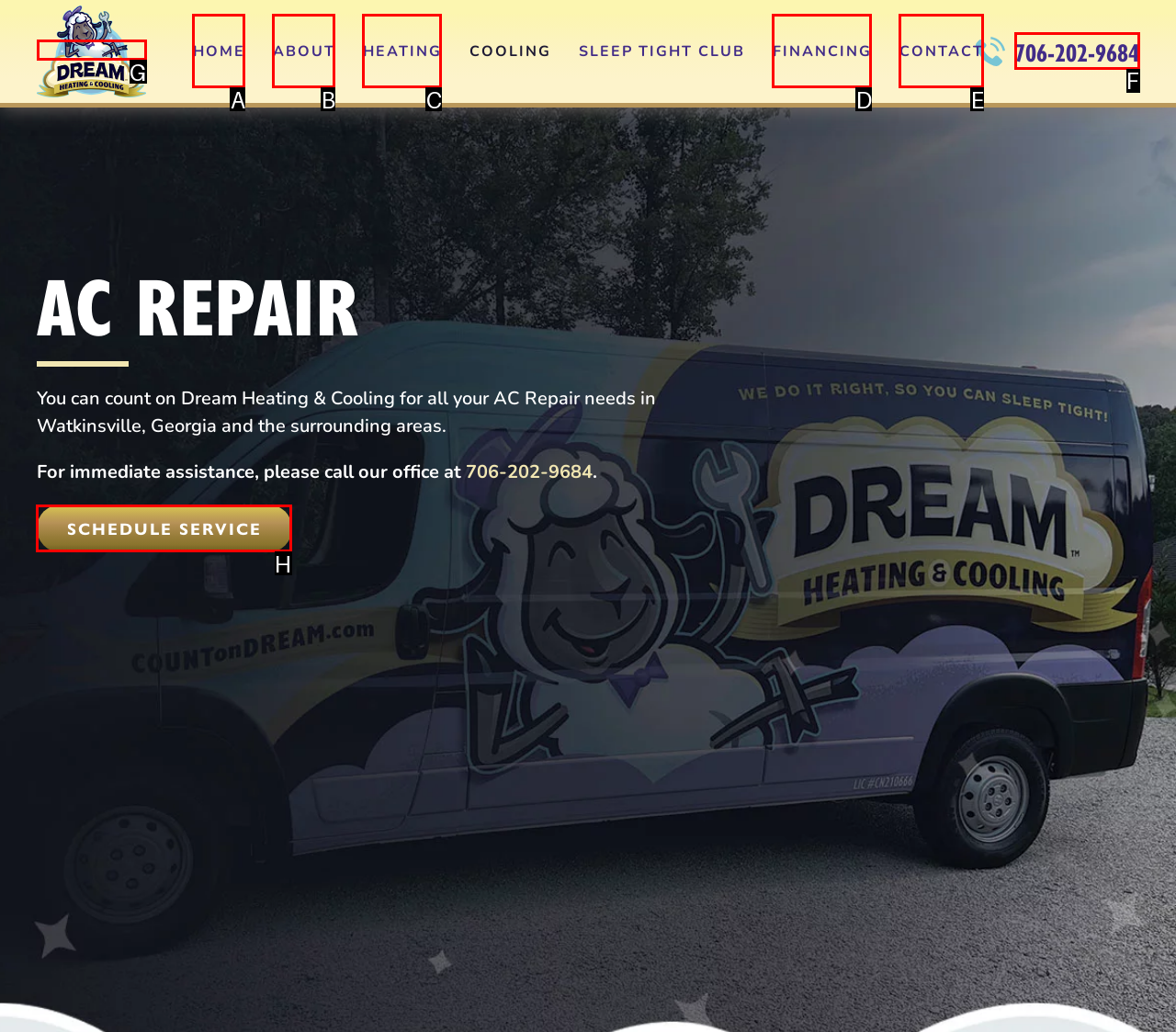Choose the HTML element that should be clicked to accomplish the task: Click on the 'SCHEDULE SERVICE' button. Answer with the letter of the chosen option.

H